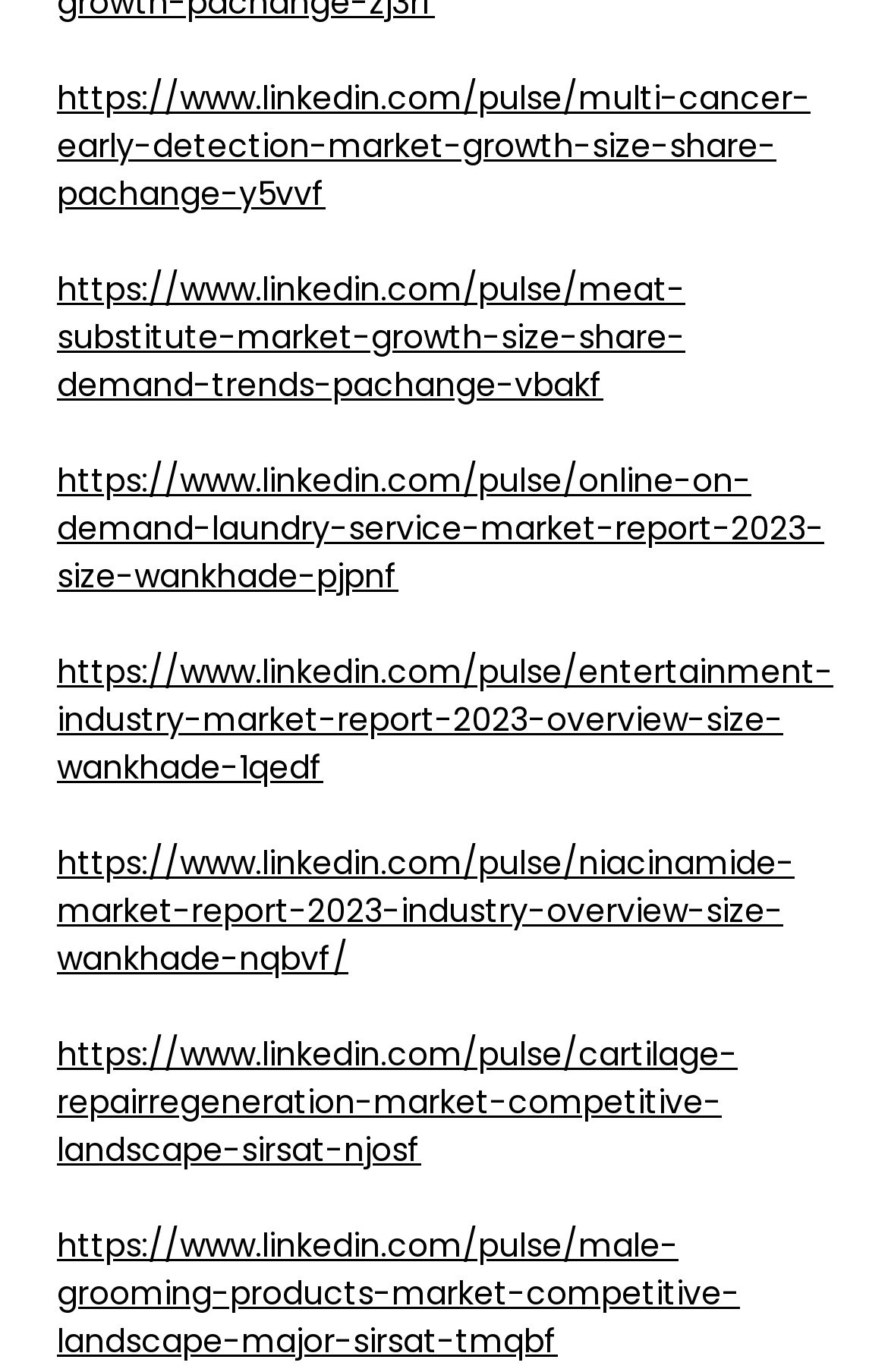What is the topic of the first link?
Ensure your answer is thorough and detailed.

I looked at the OCR text of the first link, which is 'https://www.linkedin.com/pulse/multi-cancer-early-detection-market-growth-size-share-pachange-y5vvf', and extracted the topic as 'Multi-cancer early detection'.